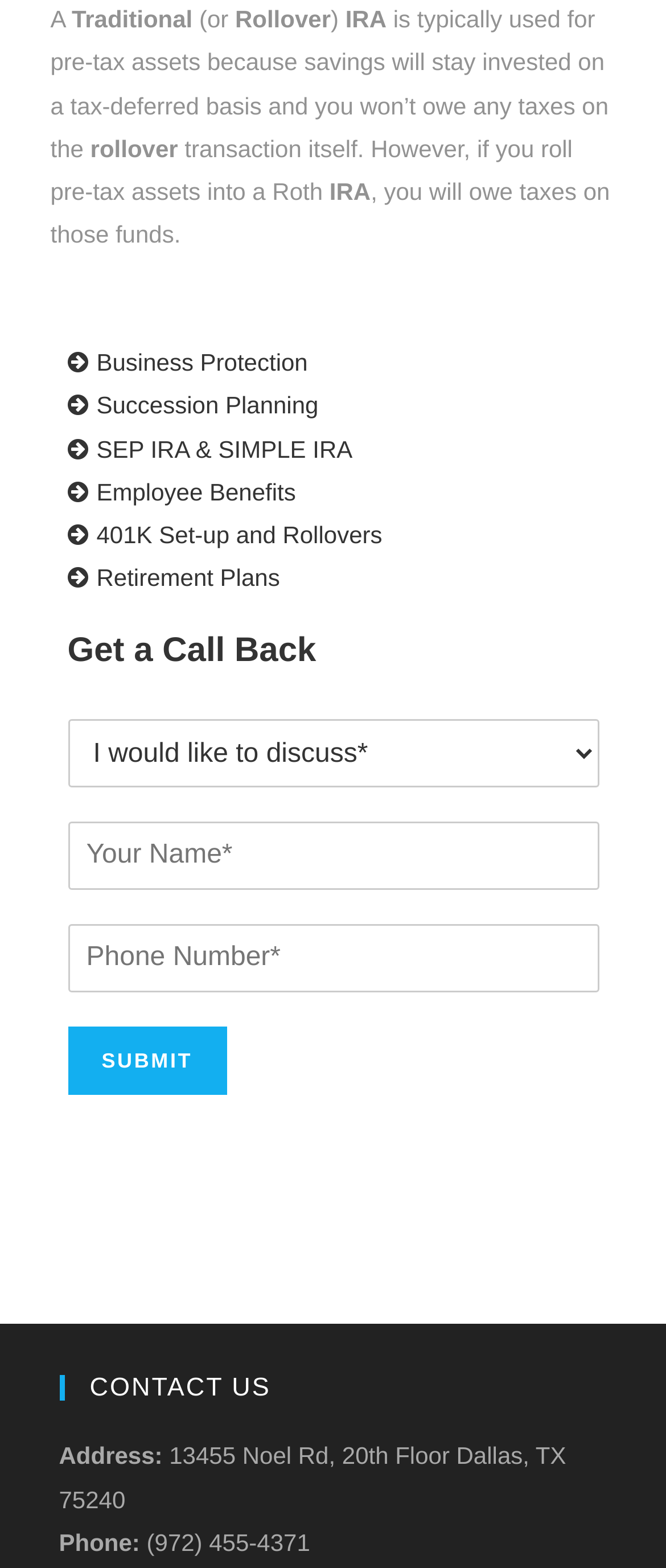How can I get in touch with the company?
Using the visual information from the image, give a one-word or short-phrase answer.

Get a call back